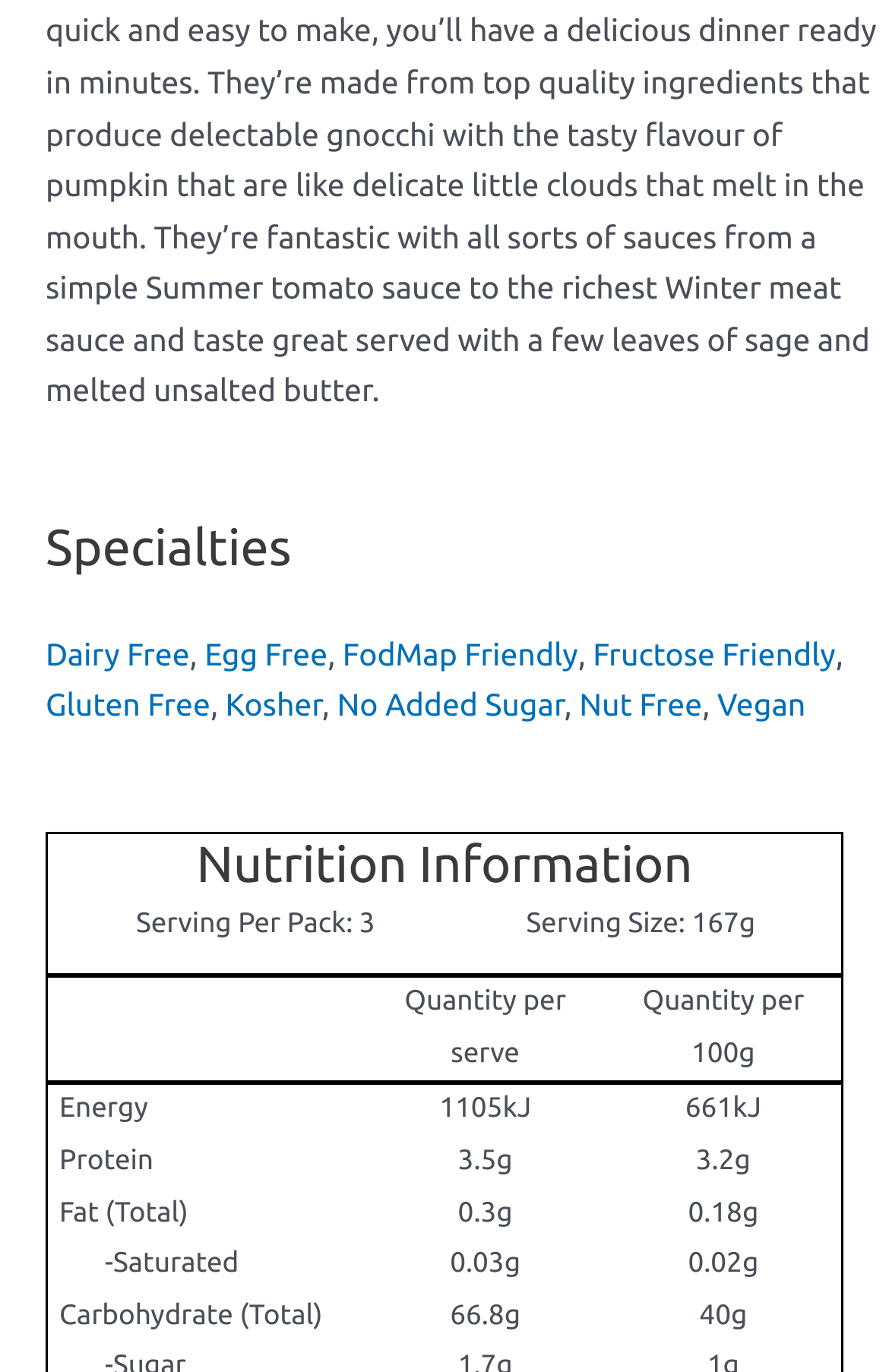Please answer the following question using a single word or phrase: 
What is the total carbohydrate content per serve?

66.8g